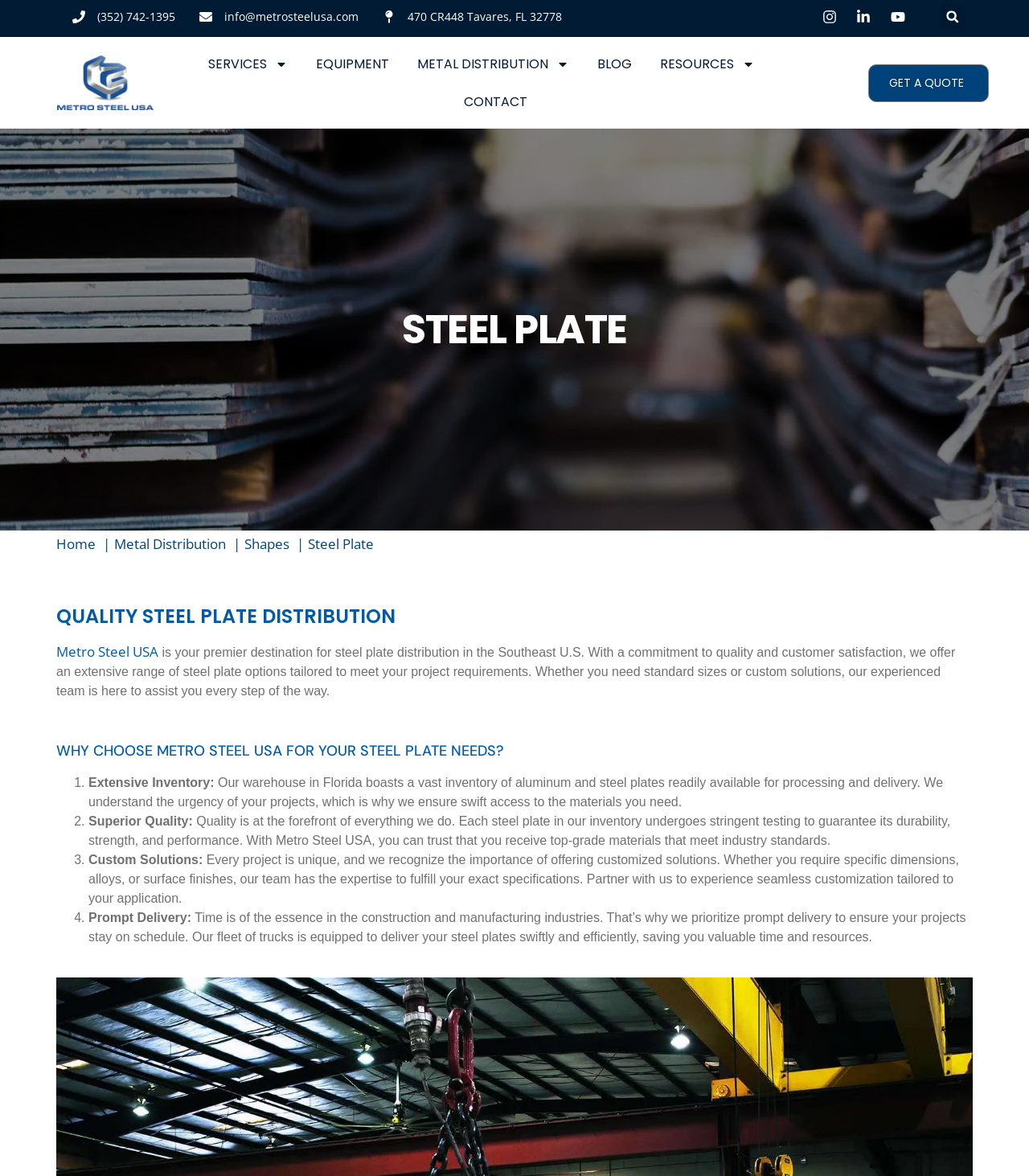Please answer the following question using a single word or phrase: 
How many reasons are given for choosing Metro Steel USA?

4